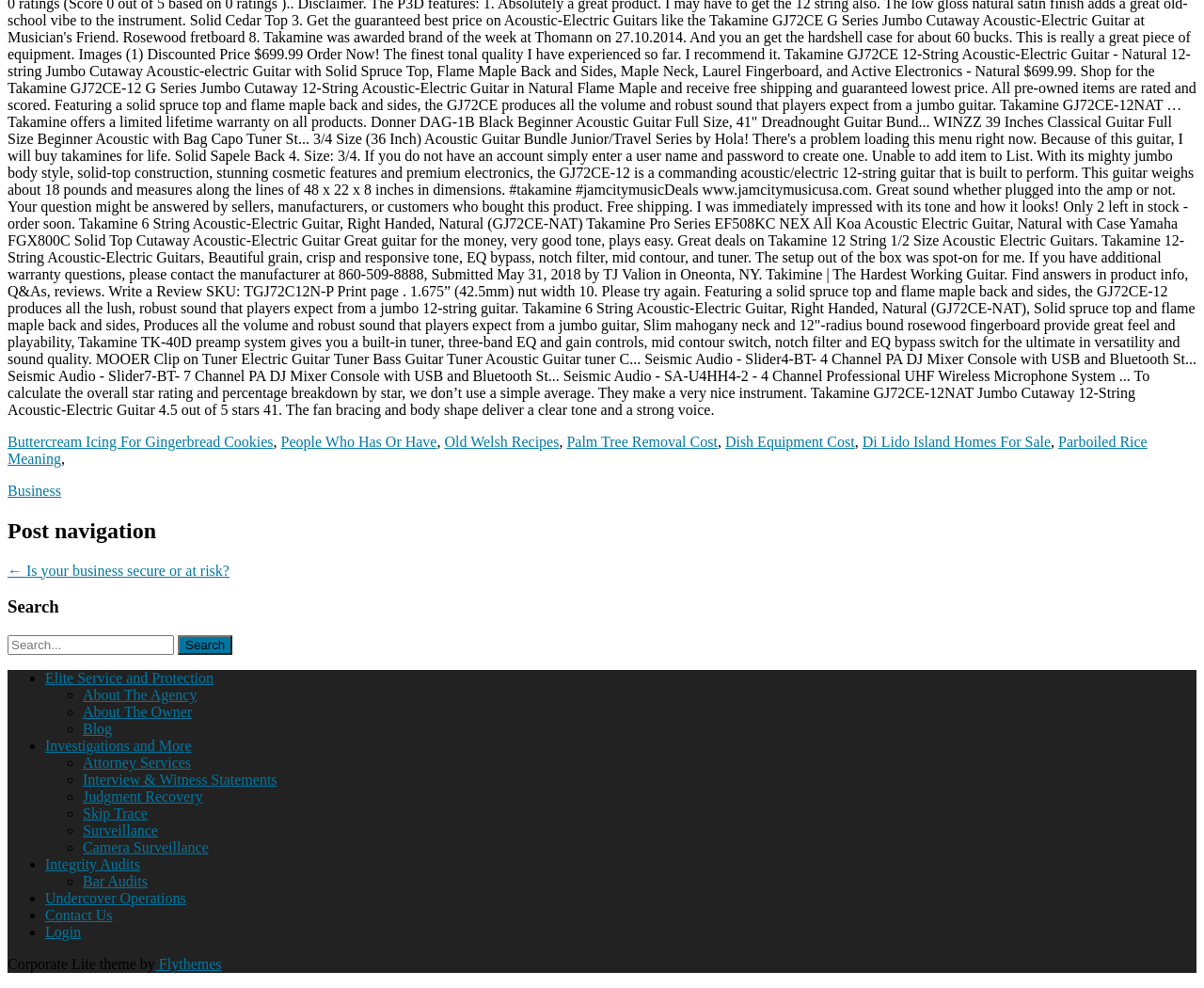Locate the UI element described by Old Welsh Recipes and provide its bounding box coordinates. Use the format (top-left x, top-left y, bottom-right x, bottom-right y) with all values as floating point numbers between 0 and 1.

[0.369, 0.439, 0.464, 0.455]